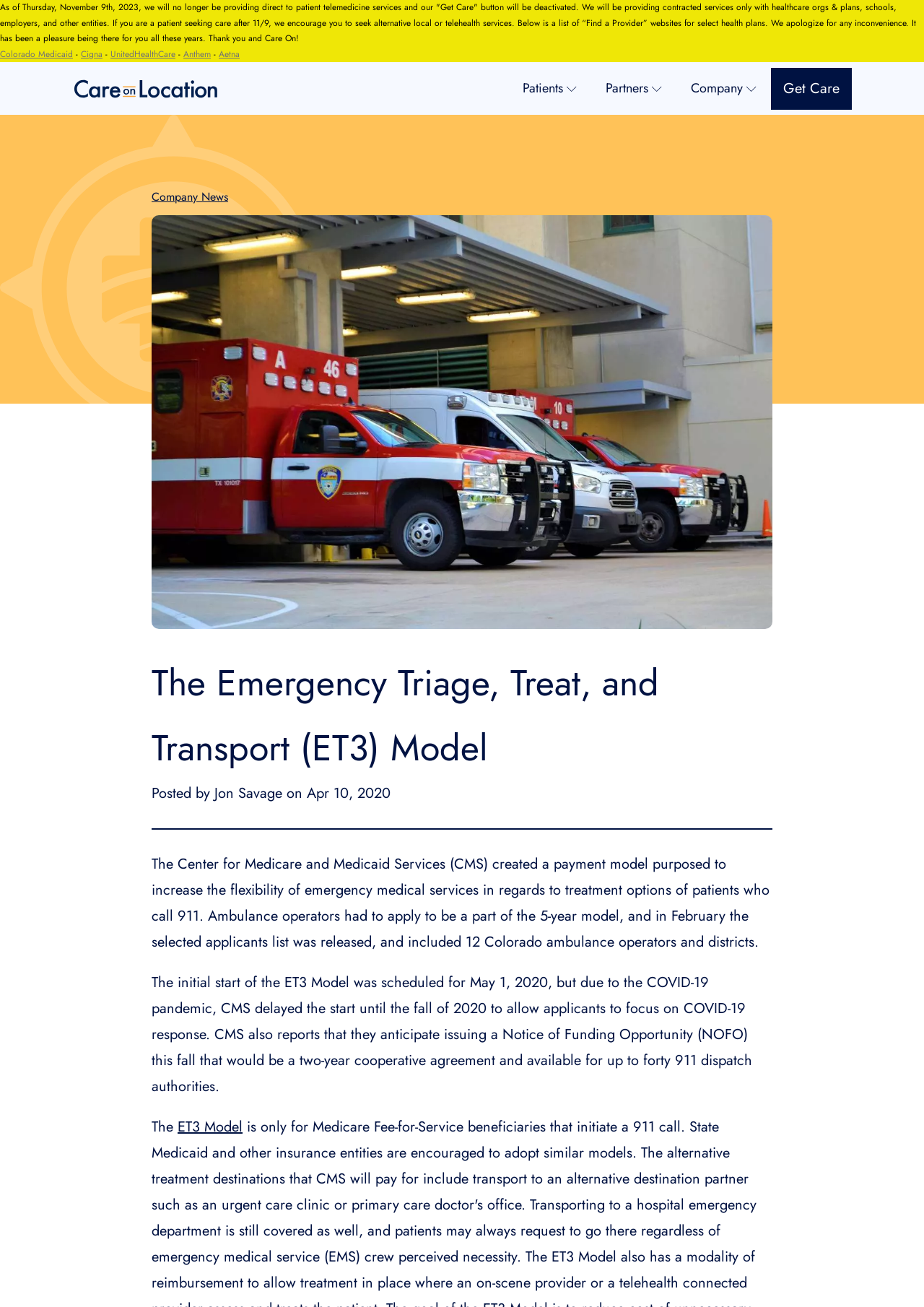Using the provided element description, identify the bounding box coordinates as (top-left x, top-left y, bottom-right x, bottom-right y). Ensure all values are between 0 and 1. Description: News & Events

None